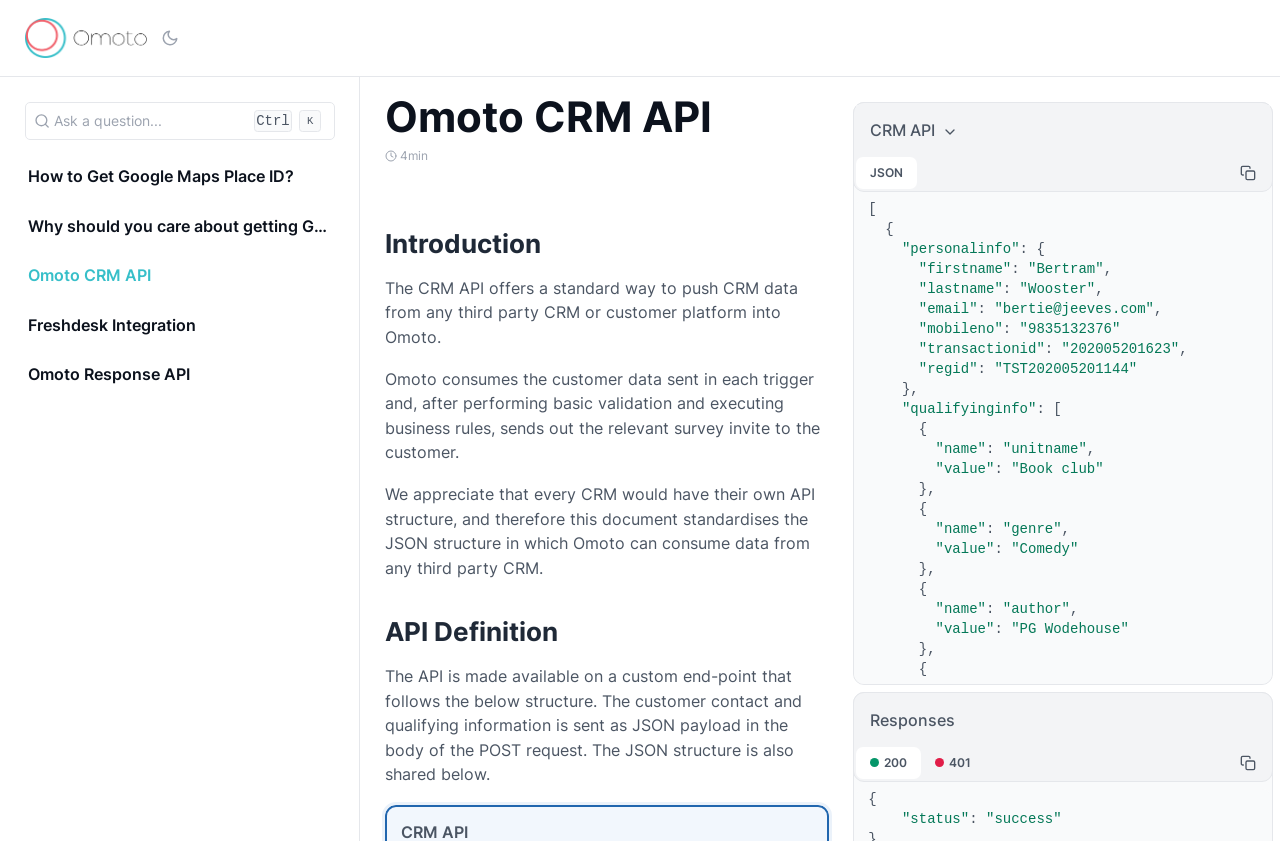What is the purpose of the Omoto CRM API?
Give a detailed and exhaustive answer to the question.

According to the webpage, the Omoto CRM API offers a standard way to push CRM data from any third party CRM or customer platform into Omoto. This is stated in the introduction section of the webpage, which explains the purpose of the API.